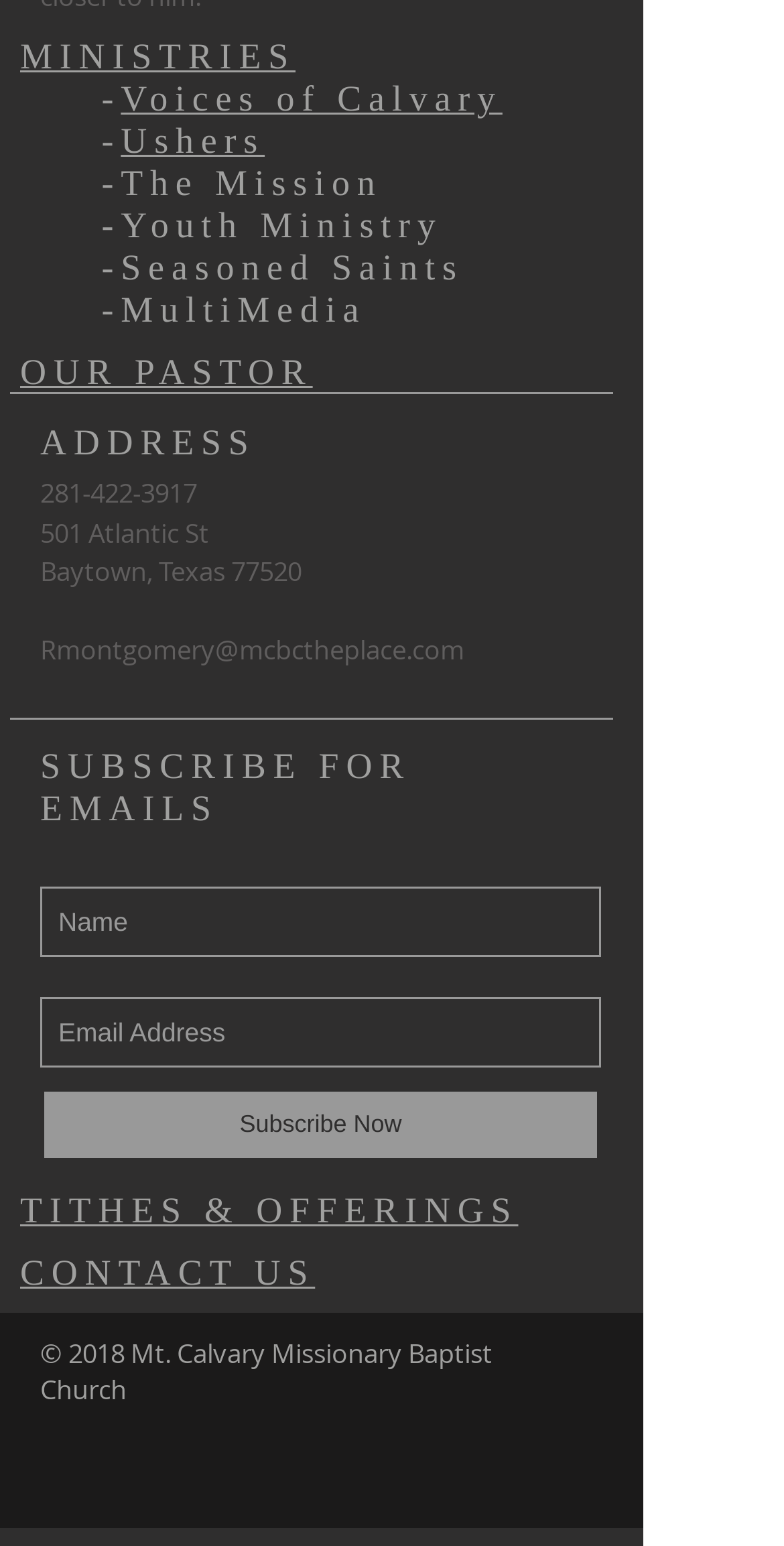Please identify the bounding box coordinates of the element's region that needs to be clicked to fulfill the following instruction: "Book a service". The bounding box coordinates should consist of four float numbers between 0 and 1, i.e., [left, top, right, bottom].

None